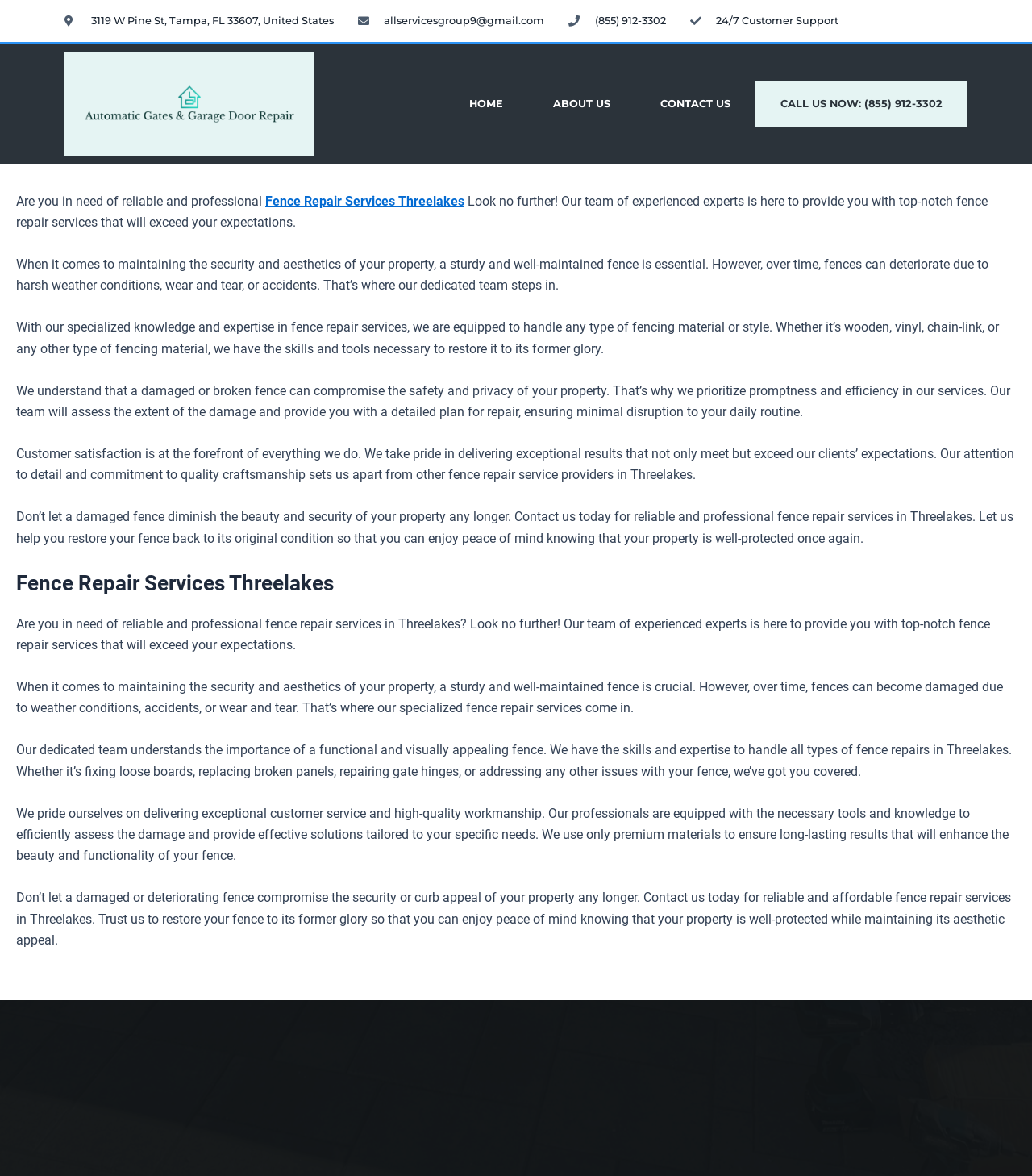Answer the question in one word or a short phrase:
What is the importance of a sturdy fence?

Security and aesthetics